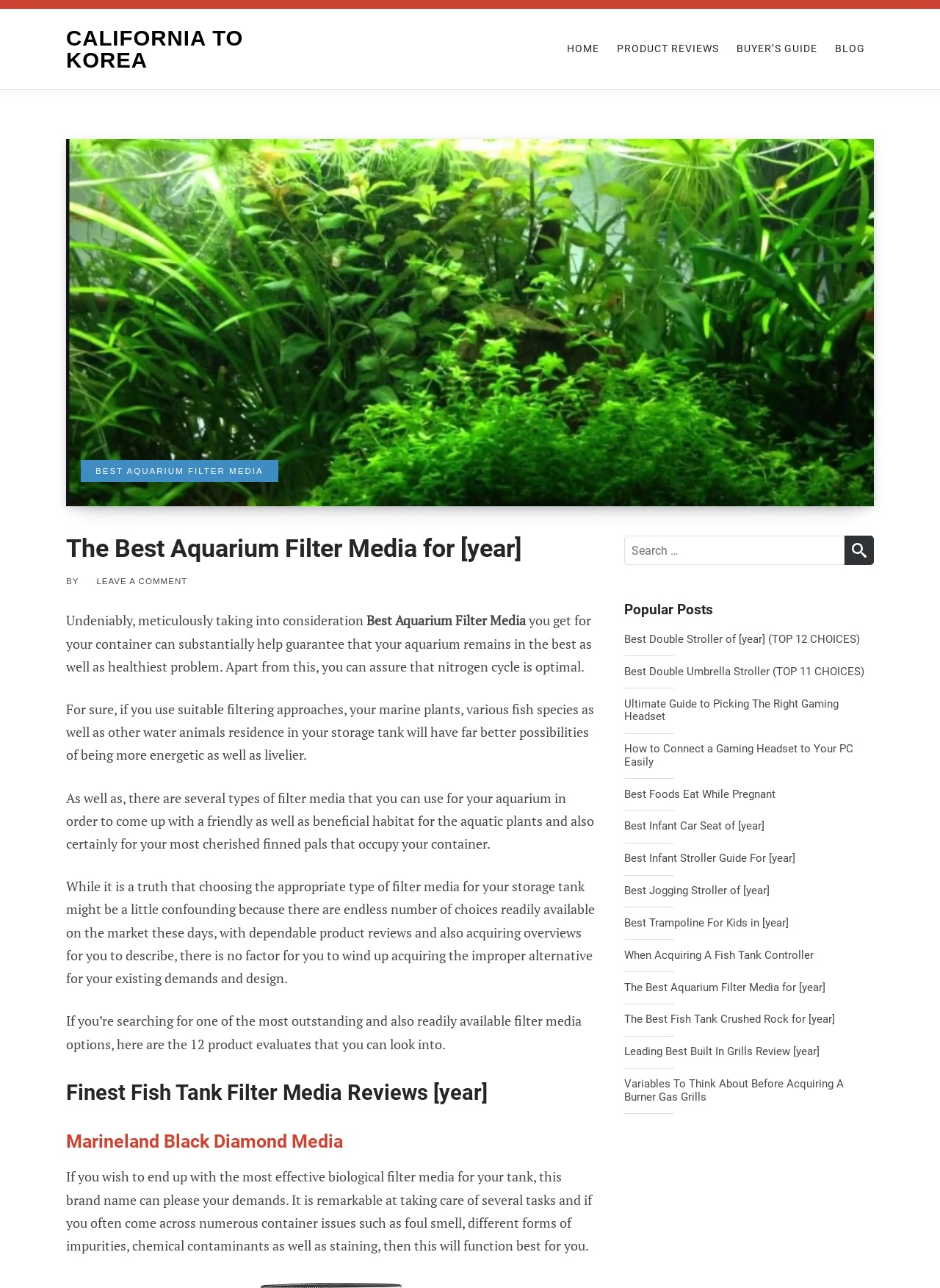Look at the image and give a detailed response to the following question: How many product reviews are mentioned on this webpage?

I counted the number of product reviews mentioned on the webpage, and there are 12 reviews listed.